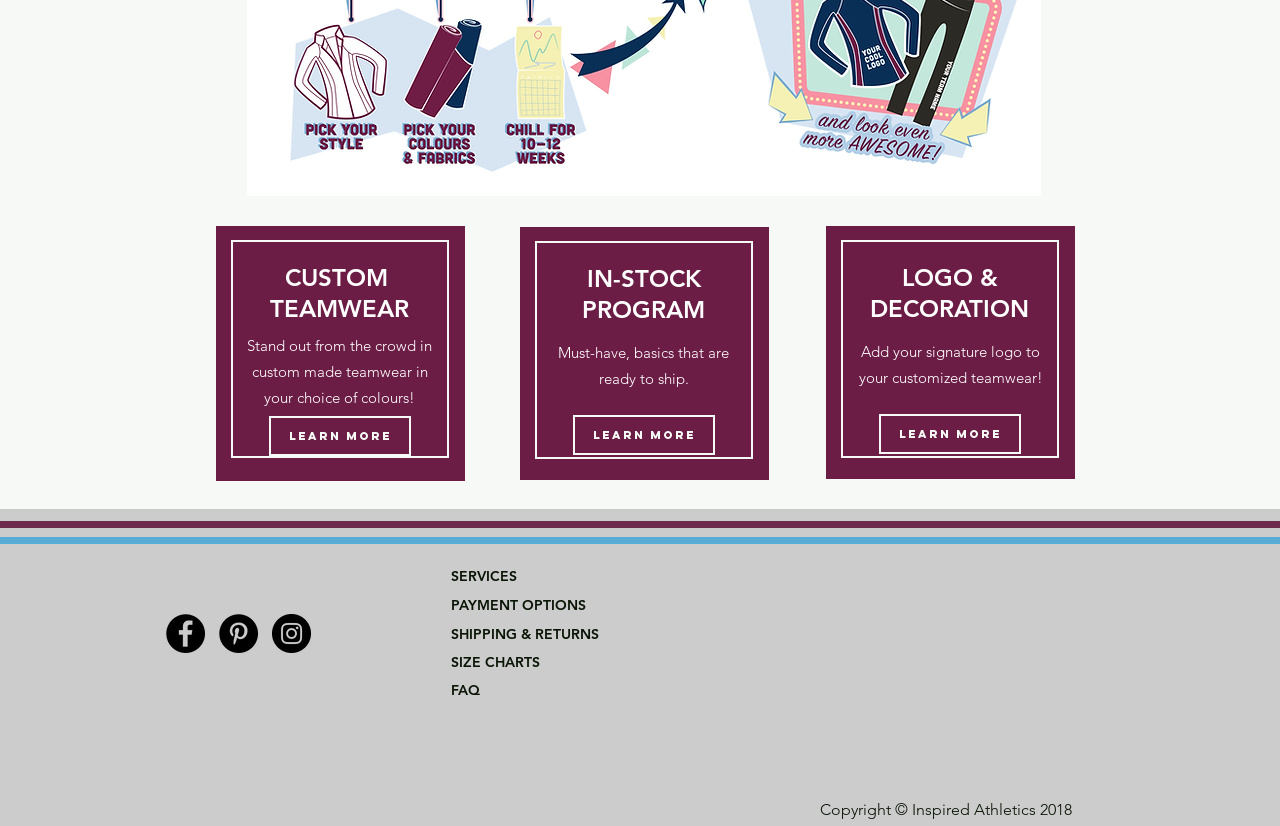Give a concise answer using one word or a phrase to the following question:
What social media platforms are available for connection?

Facebook, Pinterest, Instagram